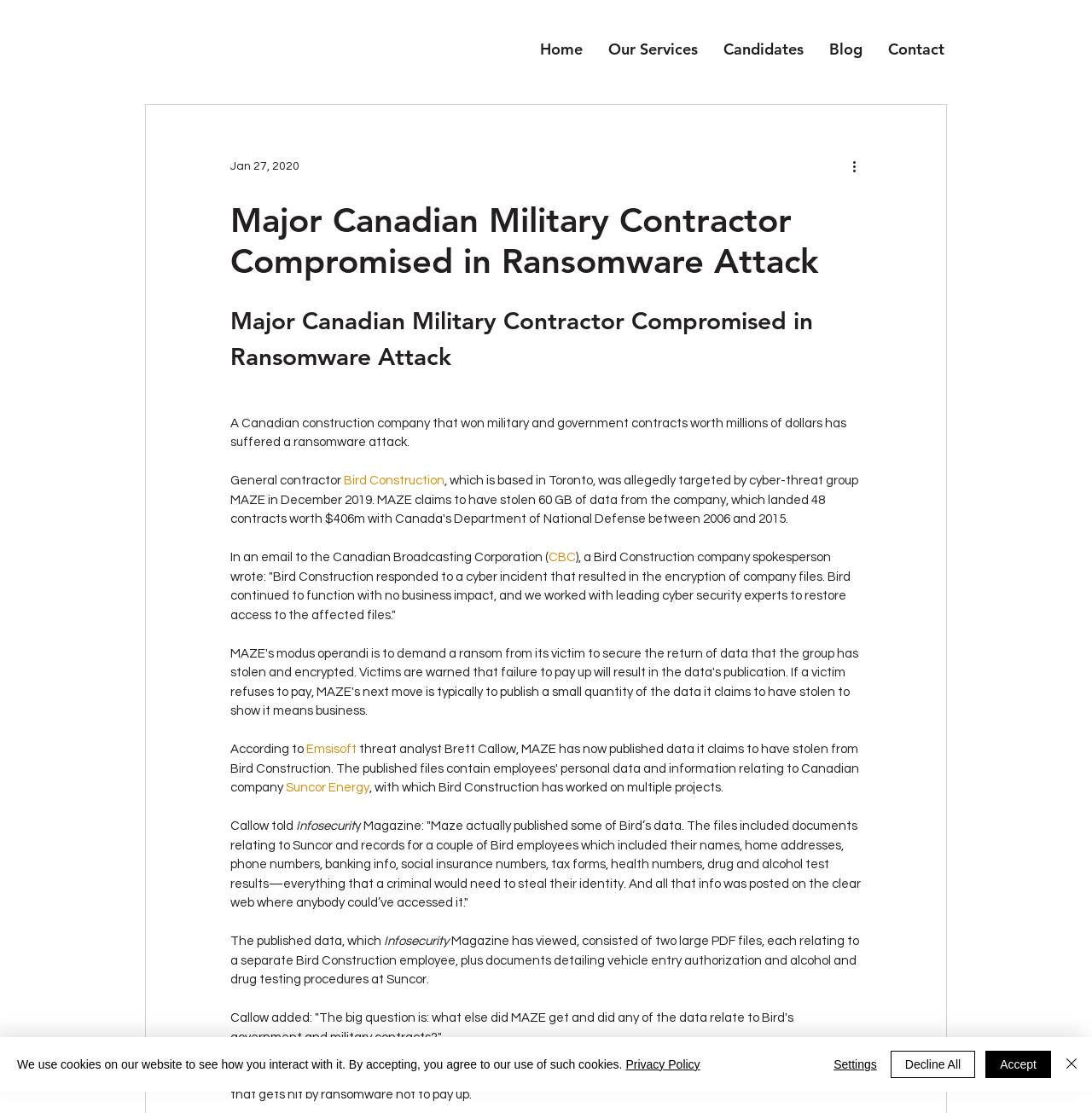What is the name of the company that Bird Construction has worked with on multiple projects?
Look at the image and respond with a one-word or short phrase answer.

Suncor Energy